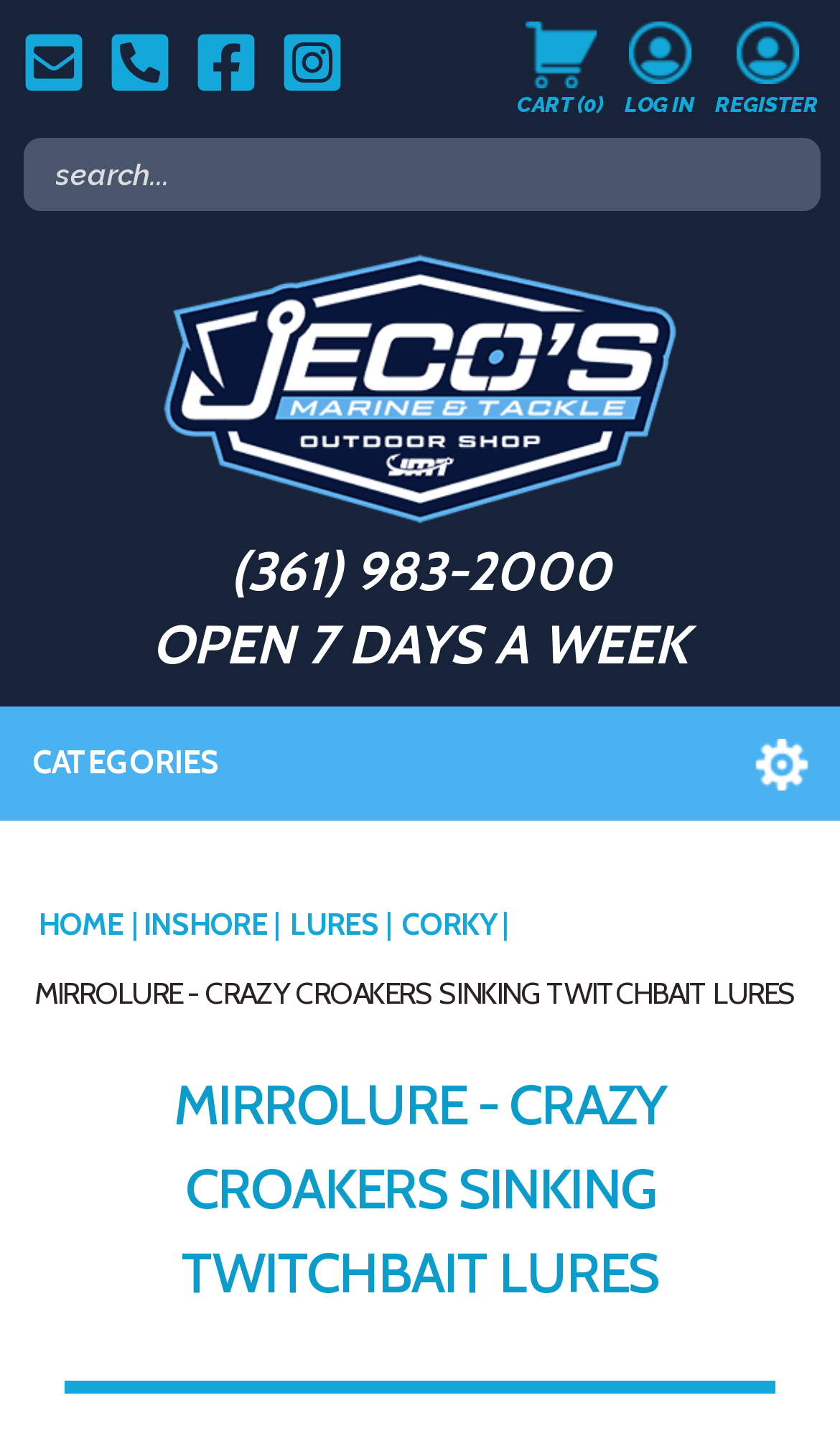Find the bounding box coordinates of the element I should click to carry out the following instruction: "log in to the account".

[0.744, 0.015, 0.826, 0.081]